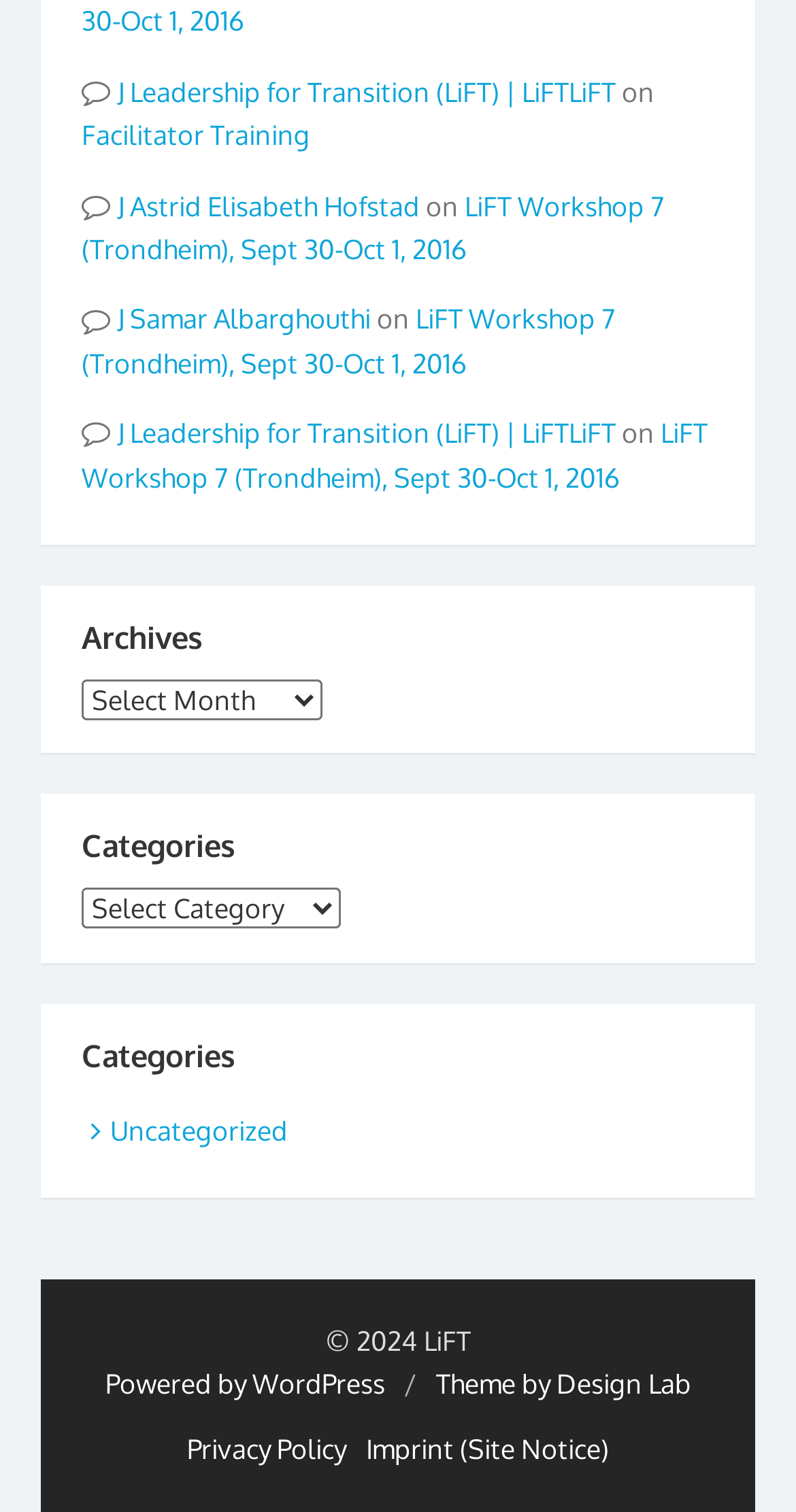Find and specify the bounding box coordinates that correspond to the clickable region for the instruction: "Open the menu".

None